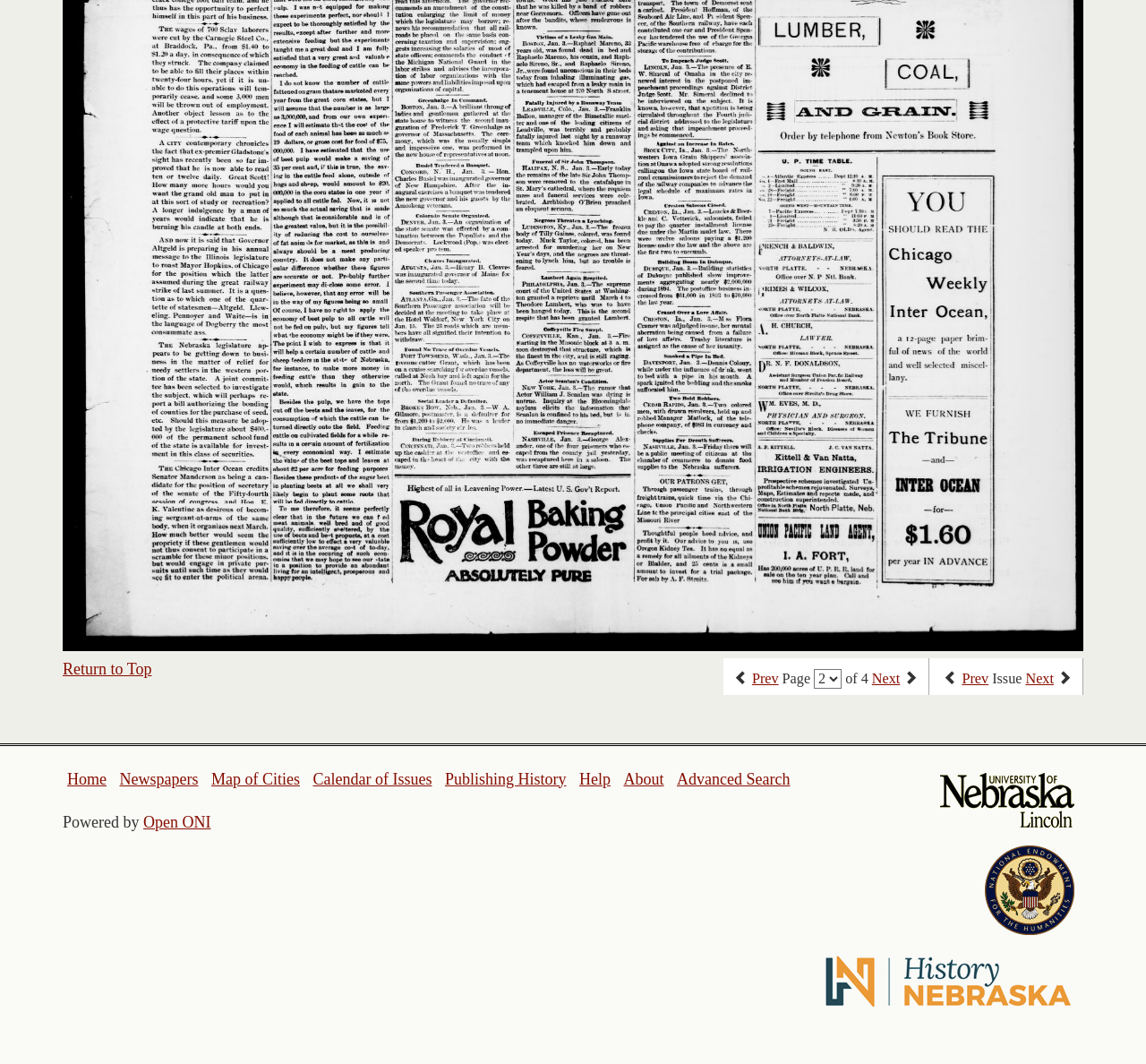Please provide a brief answer to the following inquiry using a single word or phrase:
What is the logo at the top right corner?

University of Nebraska Lincoln logo